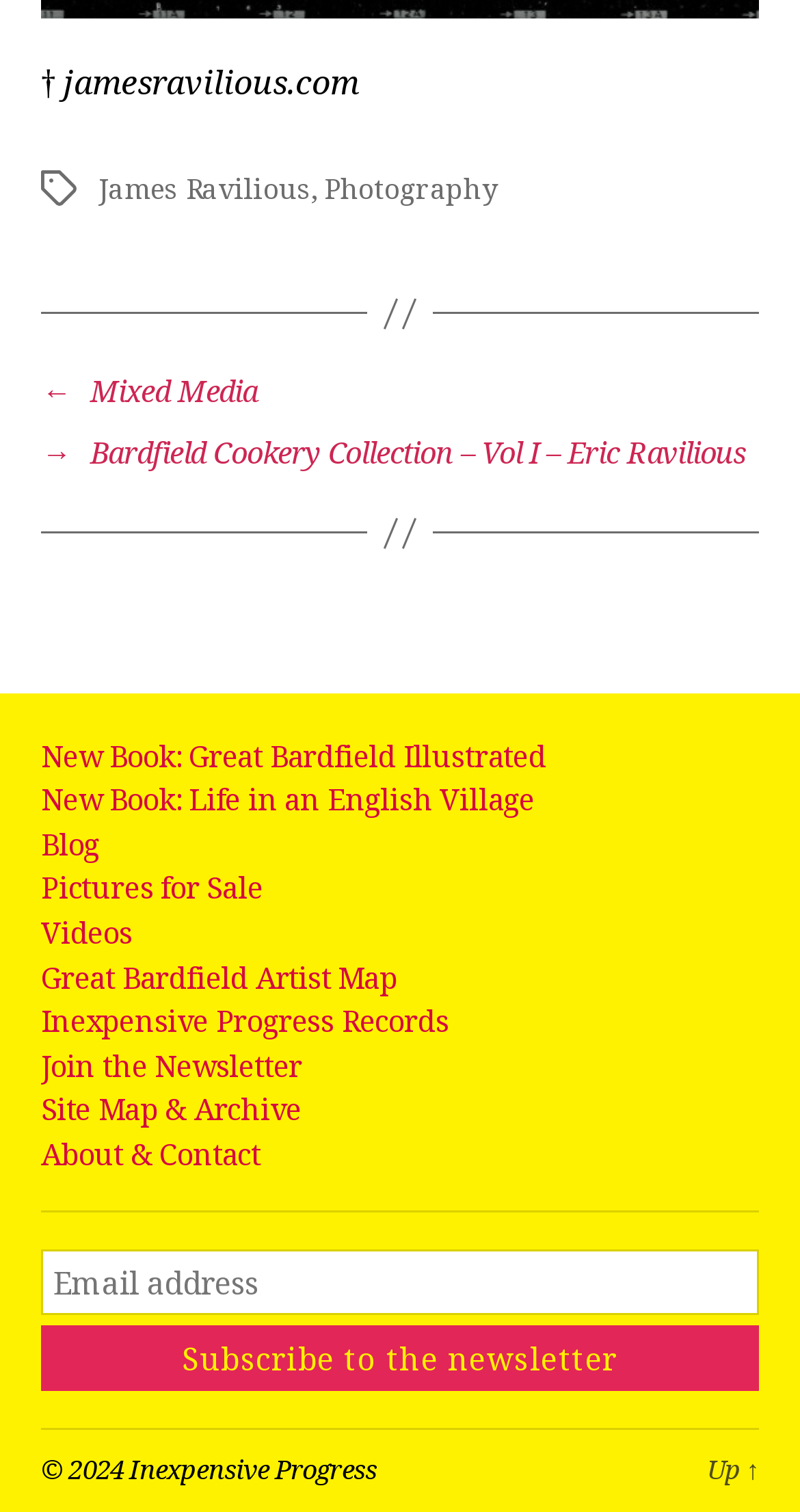Pinpoint the bounding box coordinates of the clickable area needed to execute the instruction: "click on the 'James Ravilious' link". The coordinates should be specified as four float numbers between 0 and 1, i.e., [left, top, right, bottom].

[0.123, 0.112, 0.389, 0.137]